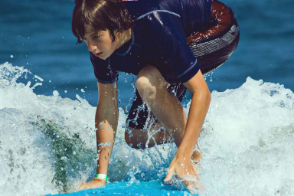Detail every aspect of the image in your description.

A young surfer skillfully rides the waves, demonstrating agility and balance as he crouches on his bright blue surfboard. The scene captures the thrilling essence of surfing, with vibrant splashes of water surrounding him, reflecting the sunny atmosphere of a beach day. His focused expression conveys determination and joy, embodying the adventurous spirit of surfing. This image evokes the excitement of the ocean and the freedom of riding the waves, showcasing a connection with nature and the sport.